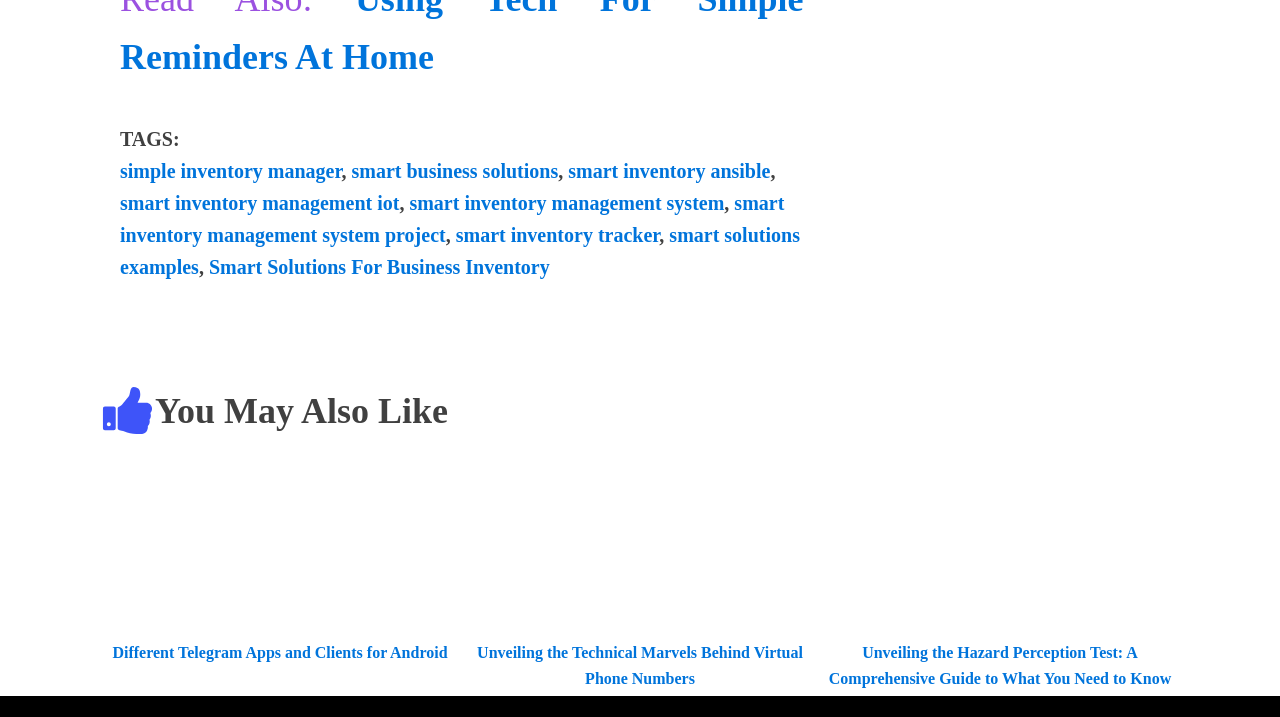Select the bounding box coordinates of the element I need to click to carry out the following instruction: "explore 'Unveiling the Technical Marvels Behind Virtual Phone Numbers'".

[0.359, 0.893, 0.641, 0.964]